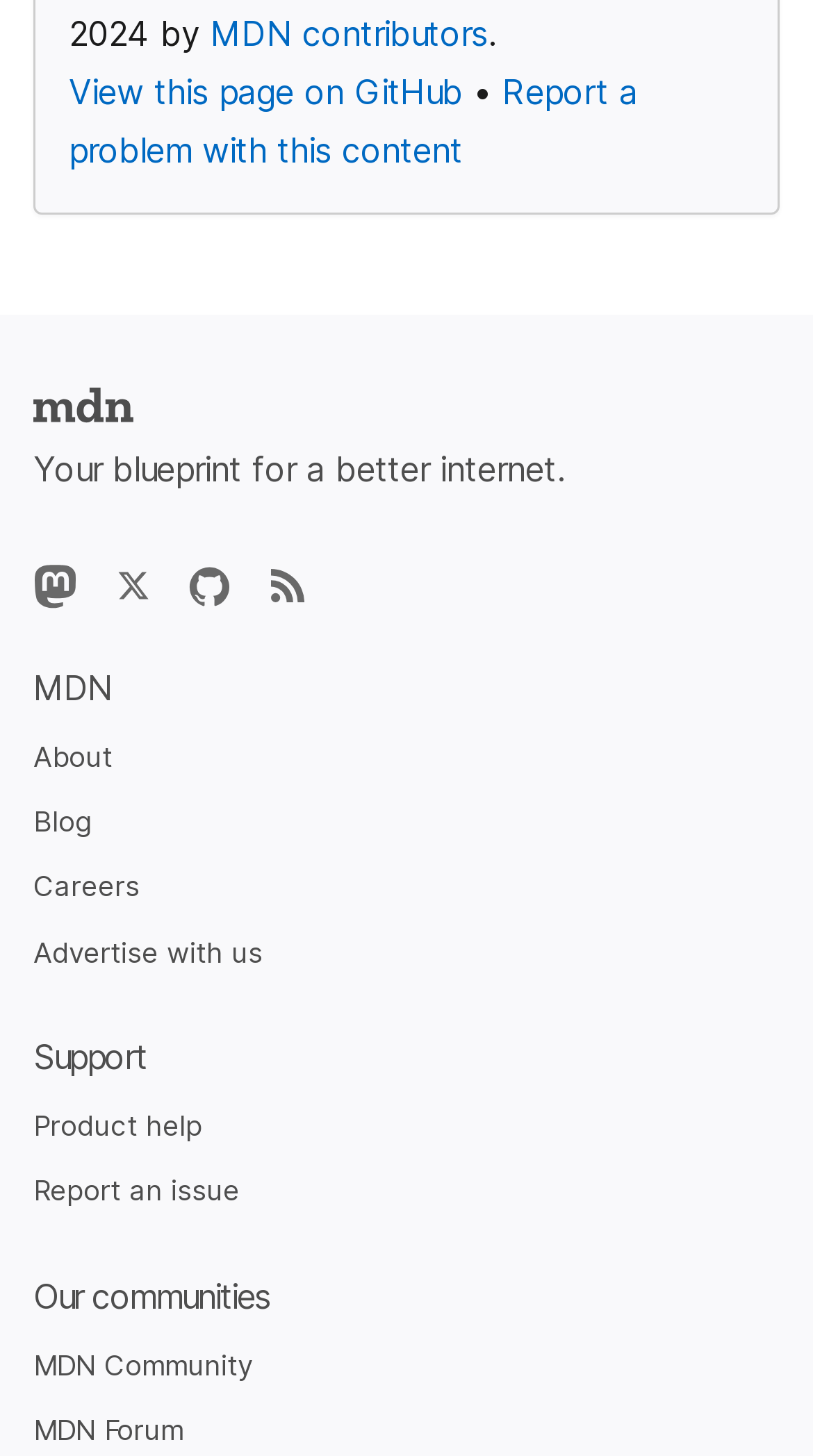What is the tagline of the website?
Use the image to give a comprehensive and detailed response to the question.

The tagline of the website can be found in the static text element located below the MDN logo, which reads 'Your blueprint for a better internet.', indicating the website's mission or purpose.